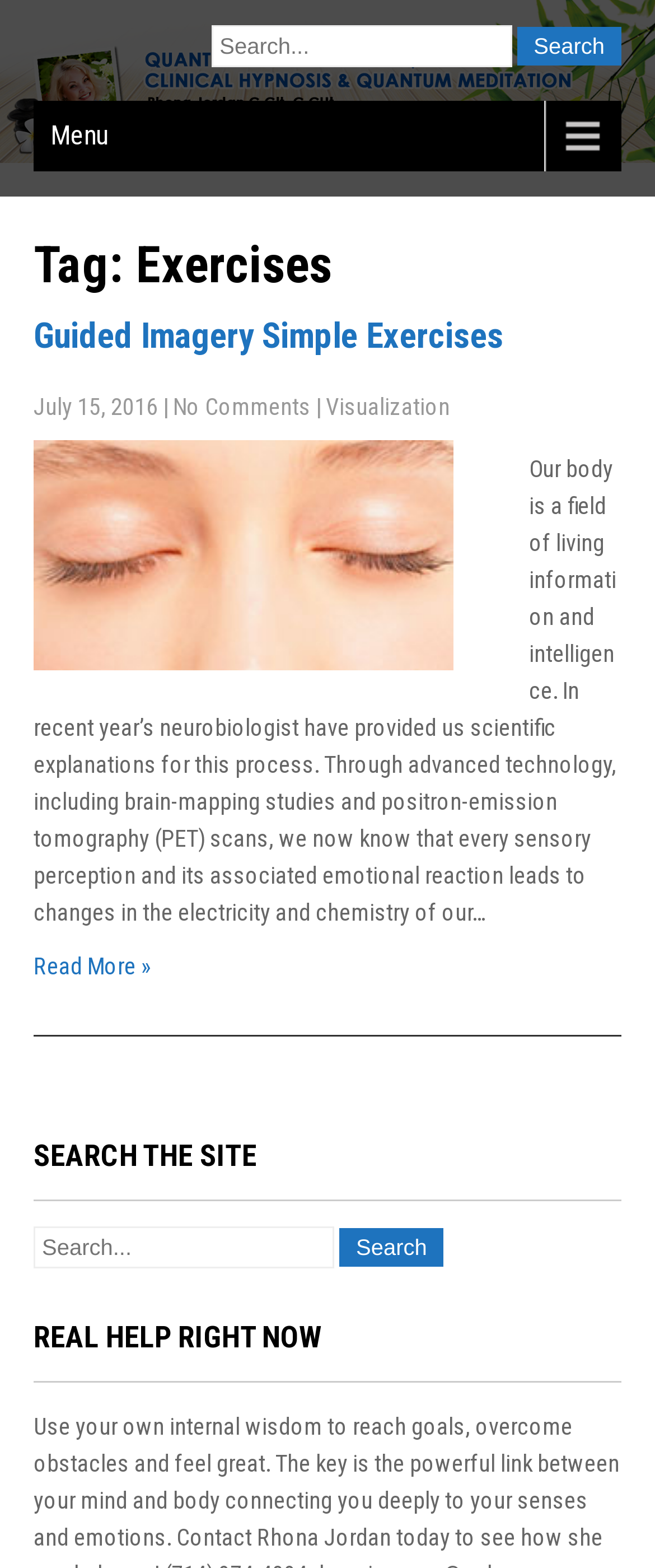What is the function of the 'Read More »' link?
Please provide a single word or phrase based on the screenshot.

To read the full article